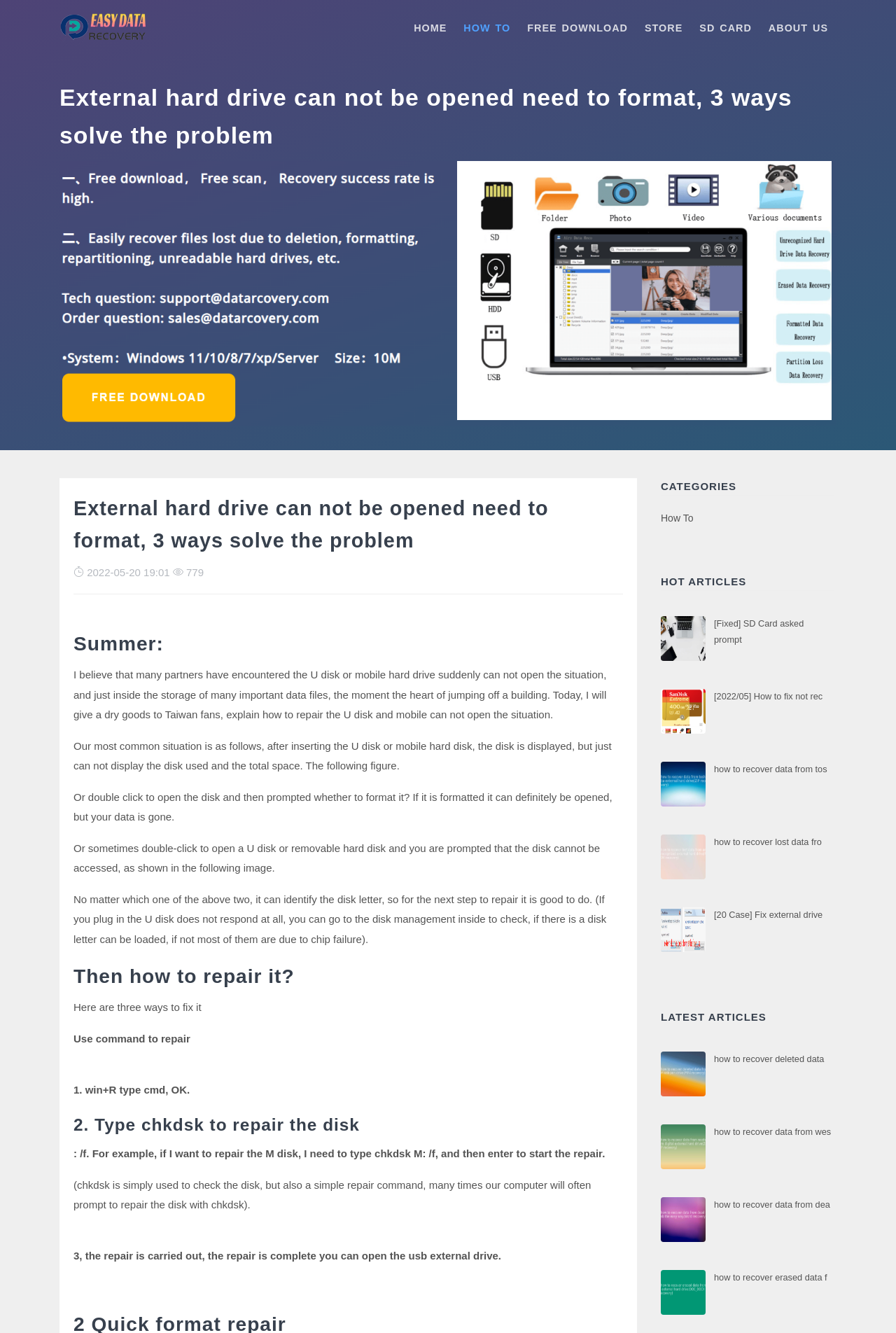Determine the coordinates of the bounding box for the clickable area needed to execute this instruction: "View About page".

None